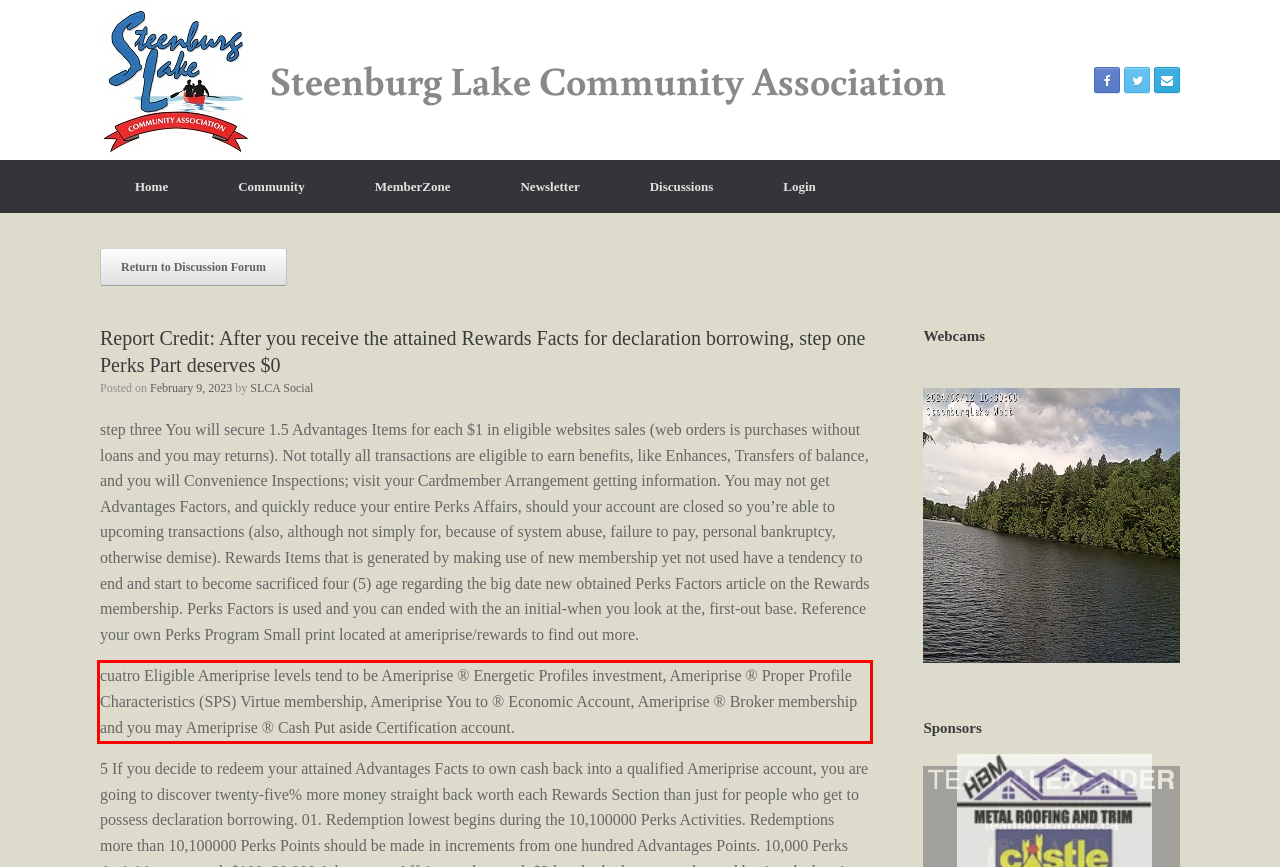You are given a screenshot of a webpage with a UI element highlighted by a red bounding box. Please perform OCR on the text content within this red bounding box.

cuatro Eligible Ameriprise levels tend to be Ameriprise ® Energetic Profiles investment, Ameriprise ® Proper Profile Characteristics (SPS) Virtue membership, Ameriprise You to ® Economic Account, Ameriprise ® Broker membership and you may Ameriprise ® Cash Put aside Certification account.